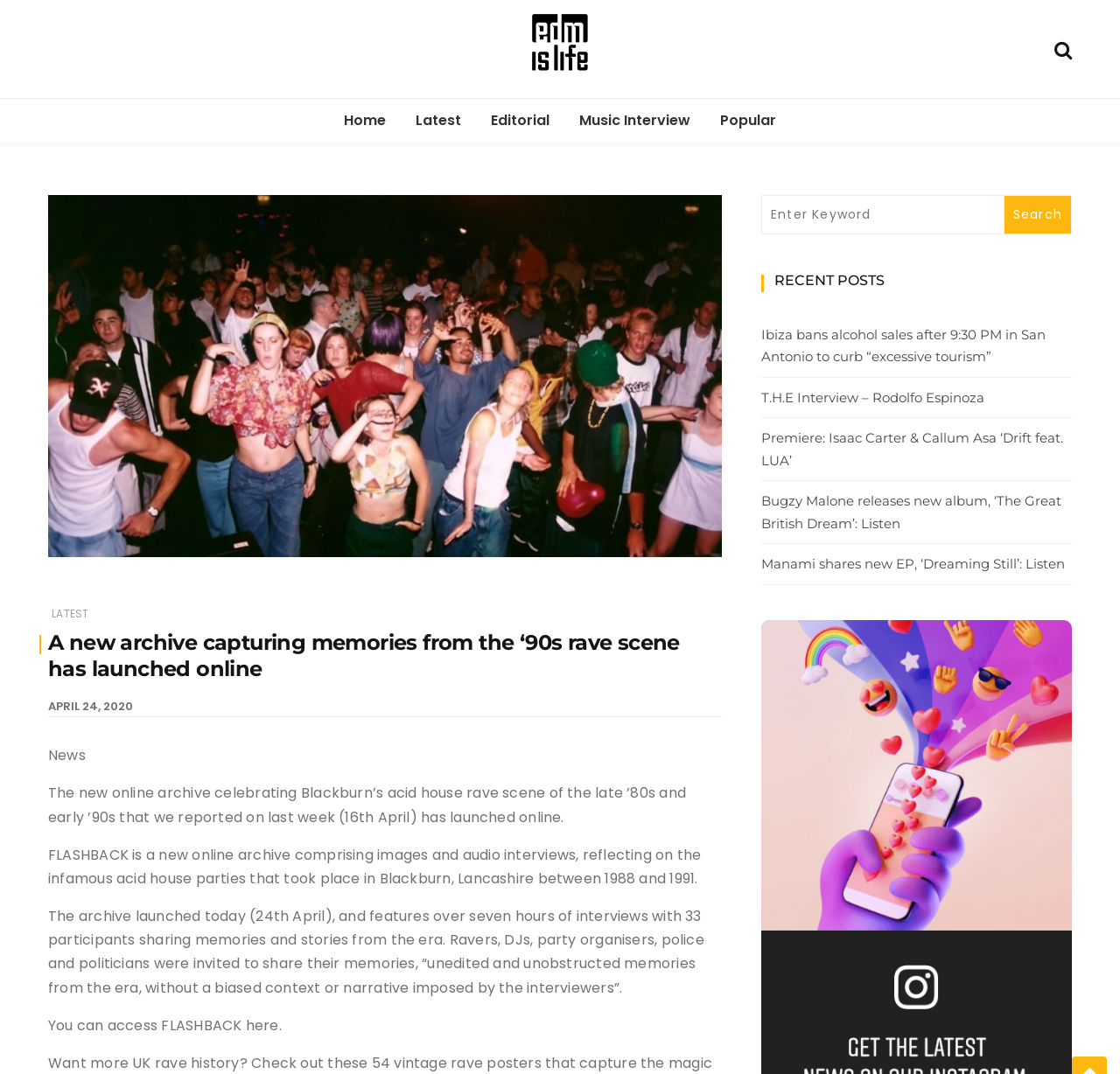What is the topic of the latest news article?
Please answer the question with a detailed response using the information from the screenshot.

The latest news article is about the launch of an online archive called FLASHBACK, which celebrates Blackburn's acid house rave scene of the late '80s and early '90s.